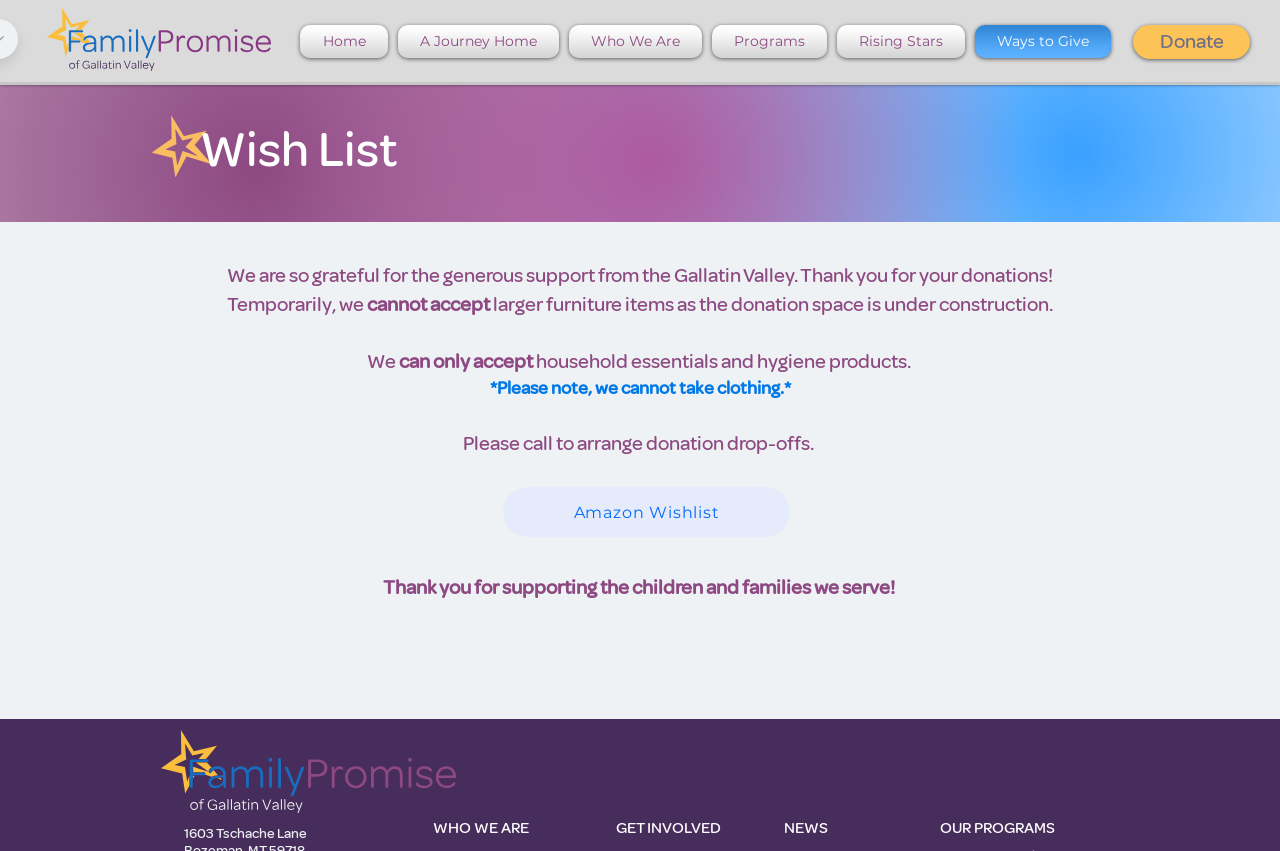What is the purpose of the webpage?
Using the information presented in the image, please offer a detailed response to the question.

The webpage has a heading 'Wish List' and provides information about the types of items that can be donated, which suggests that the purpose of the webpage is to display a wish list for the organization.